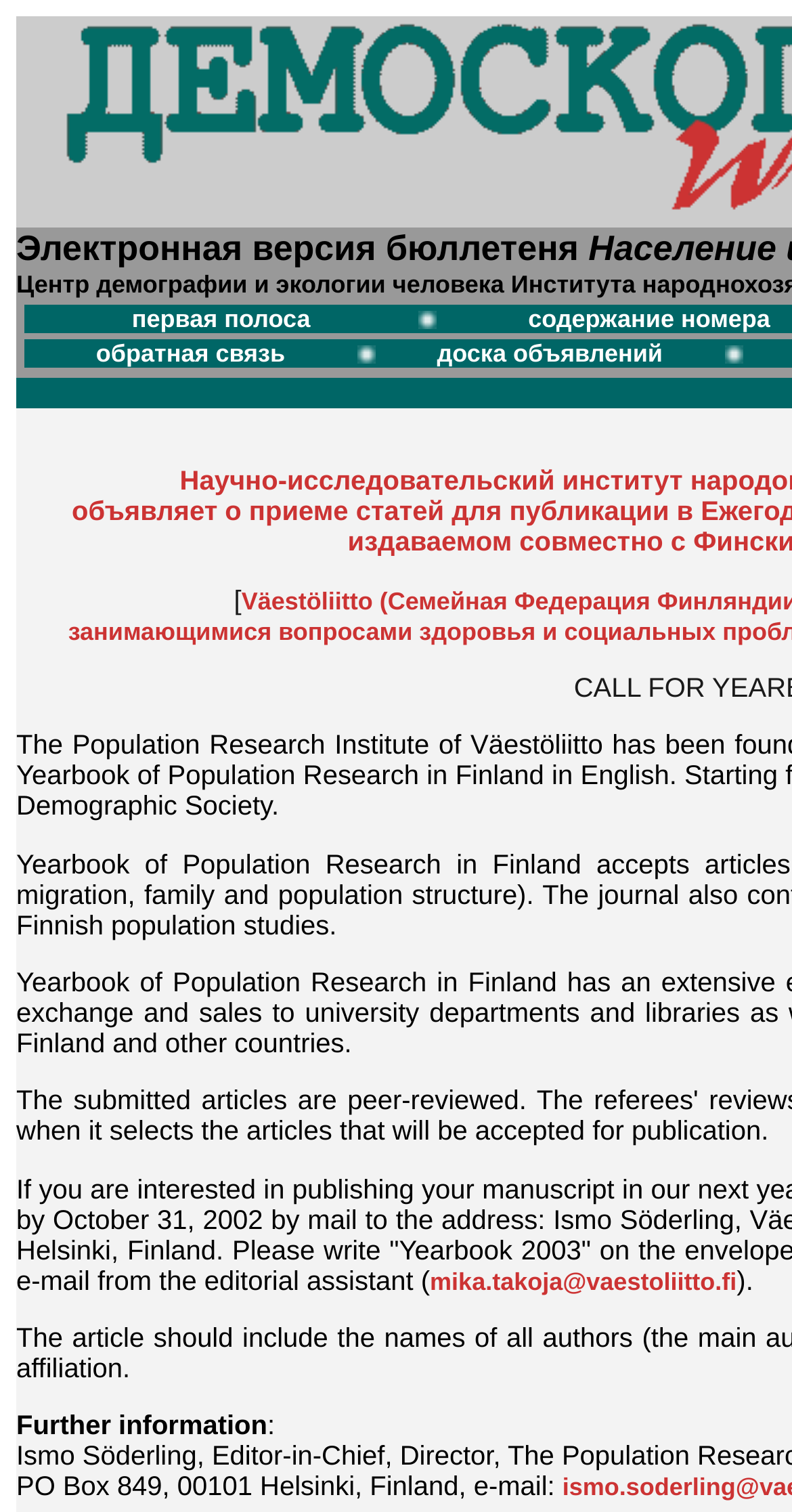Please answer the following question using a single word or phrase: 
How many layout table cells are there?

5